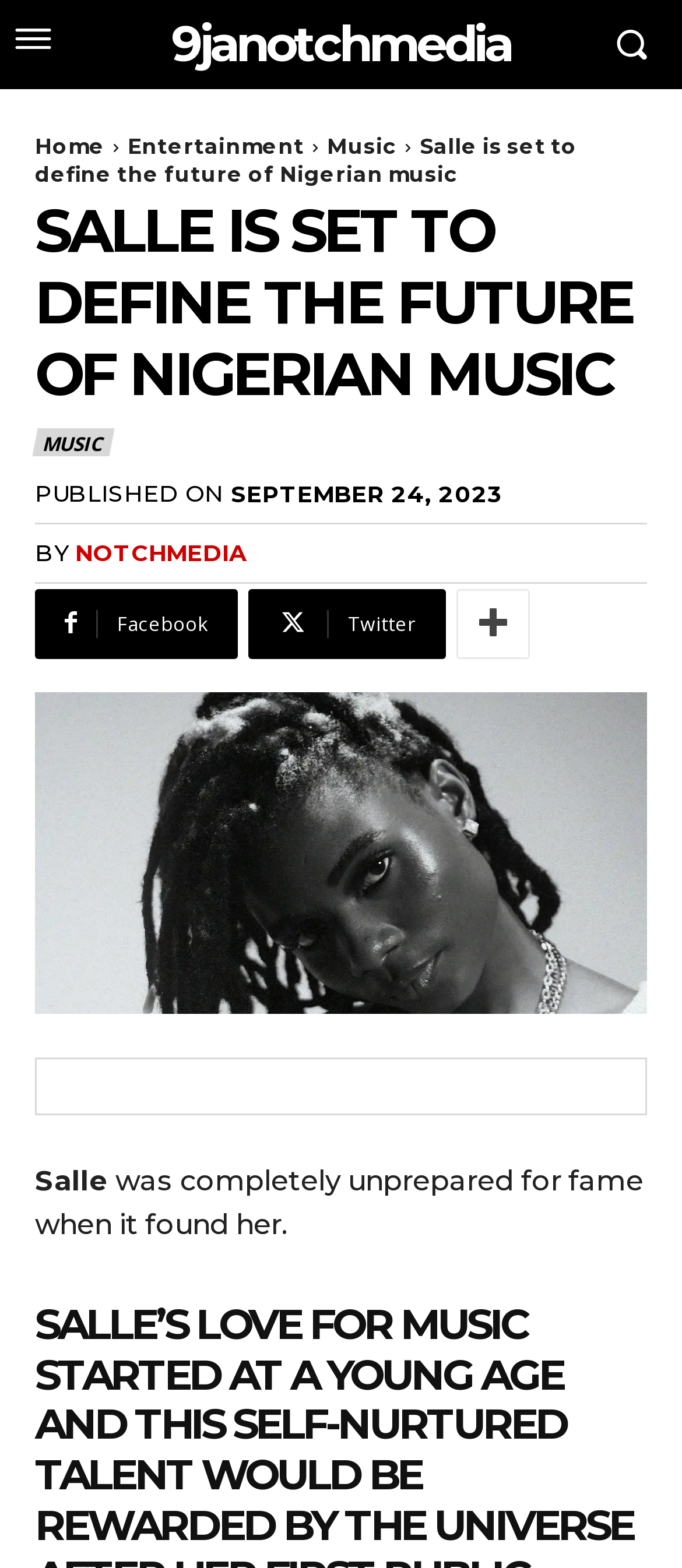Pinpoint the bounding box coordinates of the clickable area necessary to execute the following instruction: "Read the article about Salle". The coordinates should be given as four float numbers between 0 and 1, namely [left, top, right, bottom].

[0.051, 0.742, 0.944, 0.792]